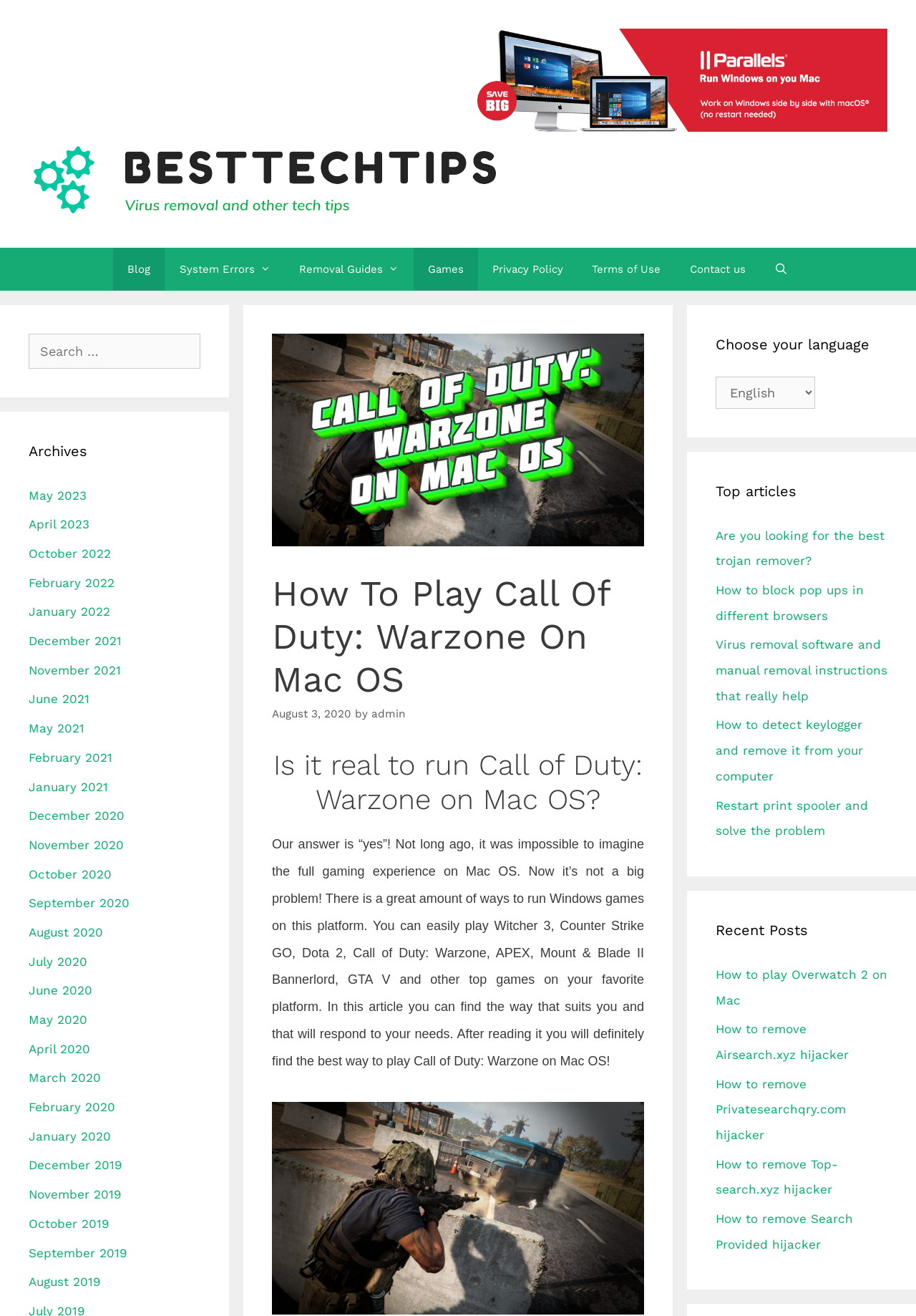What are the other games mentioned in the article?
Look at the screenshot and respond with a single word or phrase.

Witcher 3, Counter Strike GO, Dota 2, APEX, Mount & Blade II Bannerlord, GTA V